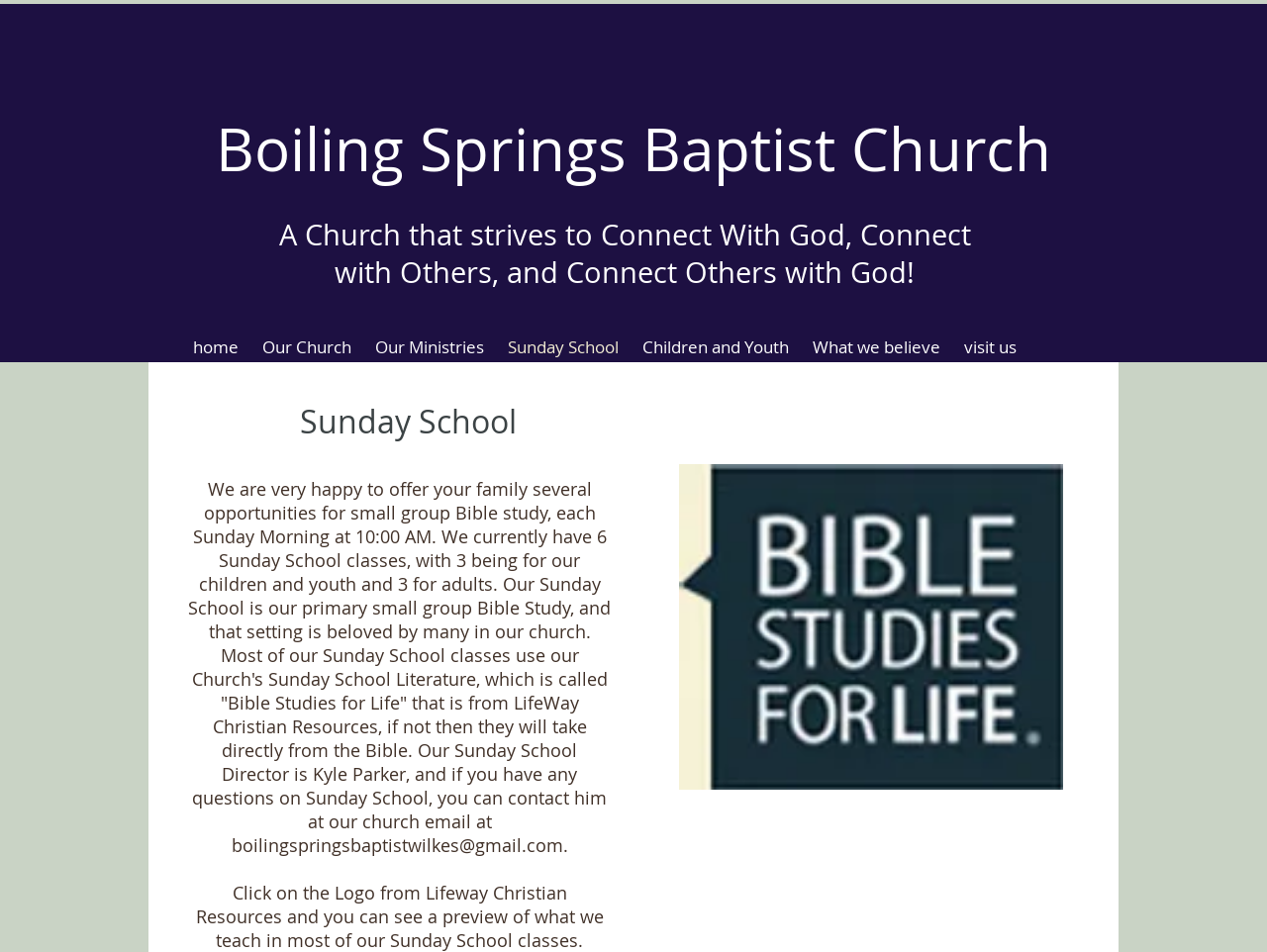How many links are in the navigation menu?
From the image, respond using a single word or phrase.

7